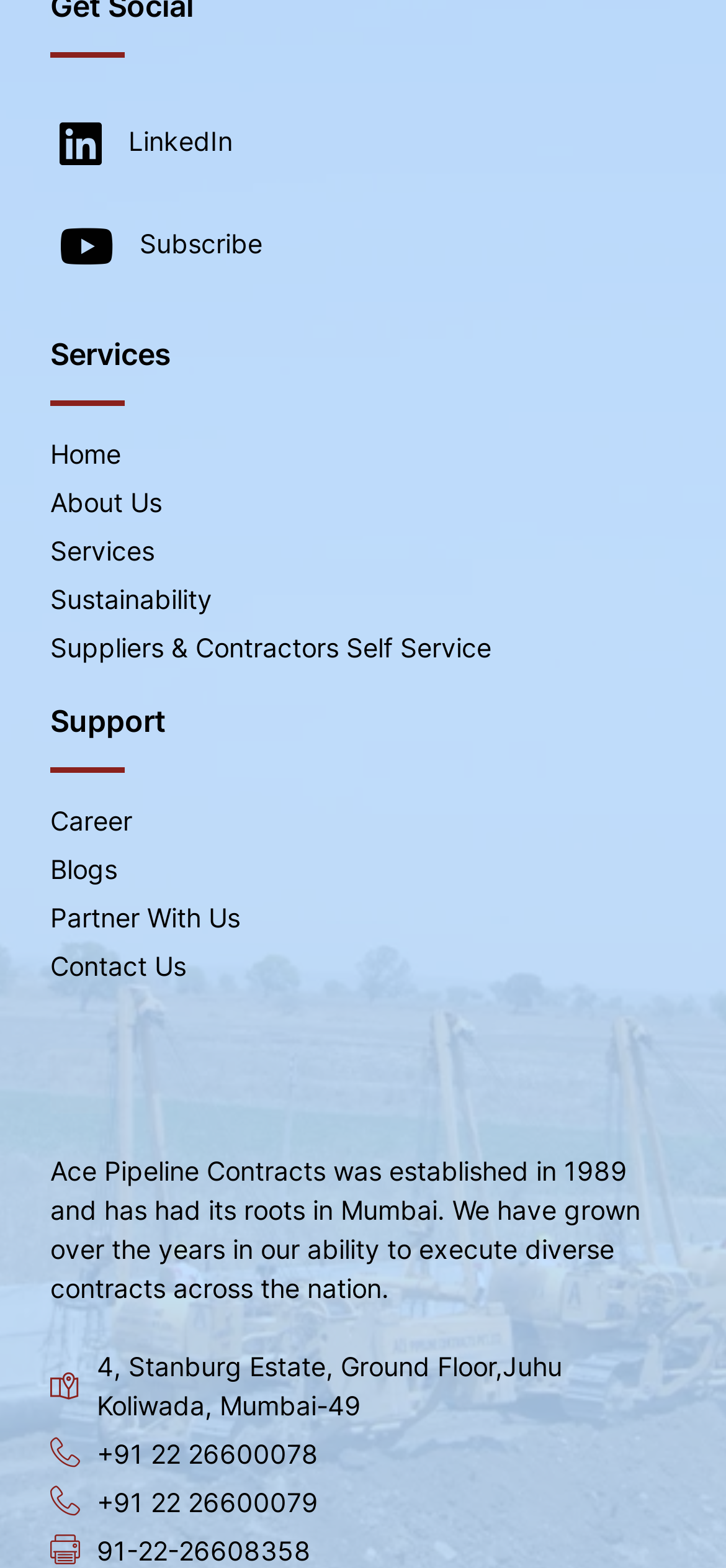Given the description Partner With Us, predict the bounding box coordinates of the UI element. Ensure the coordinates are in the format (top-left x, top-left y, bottom-right x, bottom-right y) and all values are between 0 and 1.

[0.069, 0.573, 0.931, 0.598]